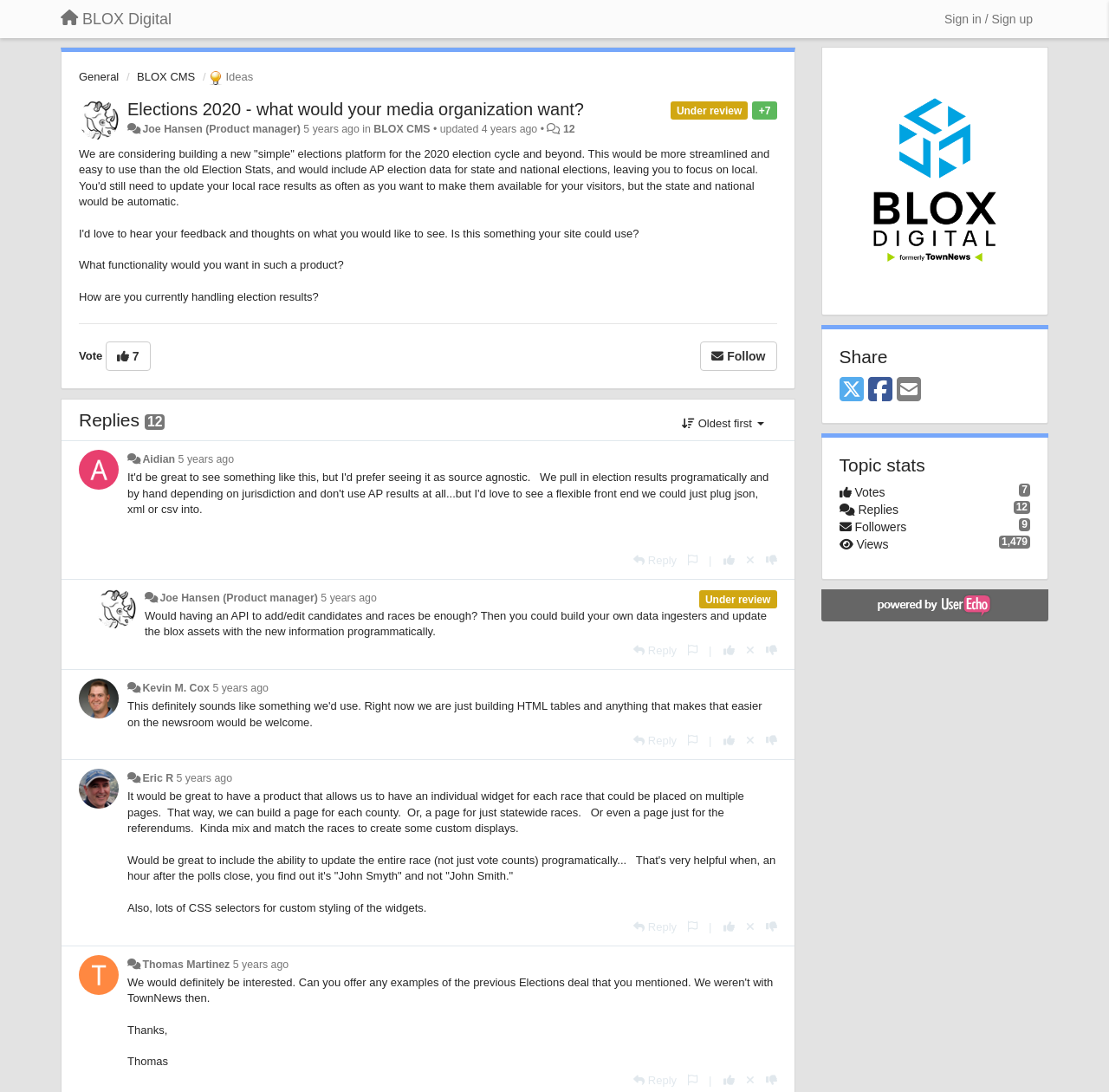Identify the bounding box coordinates for the UI element described as follows: Oldest first. Use the format (top-left x, top-left y, bottom-right x, bottom-right y) and ensure all values are floating point numbers between 0 and 1.

[0.603, 0.373, 0.7, 0.403]